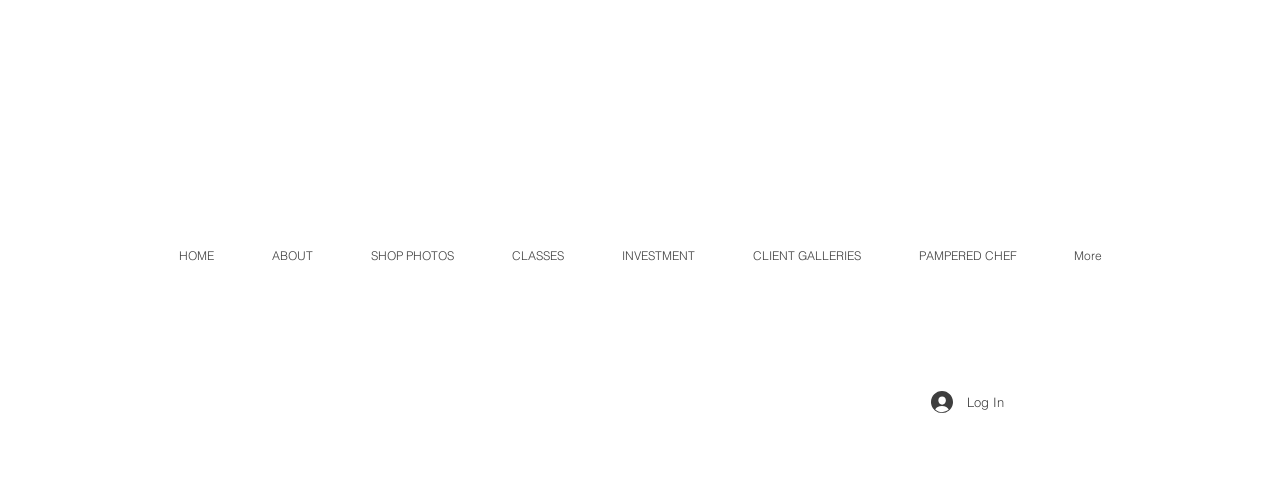Based on the image, provide a detailed response to the question:
How many links are in the navigation section?

I counted the number of link elements under the navigation section, which are 'HOME', 'ABOUT', 'SHOP PHOTOS', 'CLASSES', 'INVESTMENT', 'CLIENT GALLERIES', and 'PAMPERED CHEF', totaling 7 links.